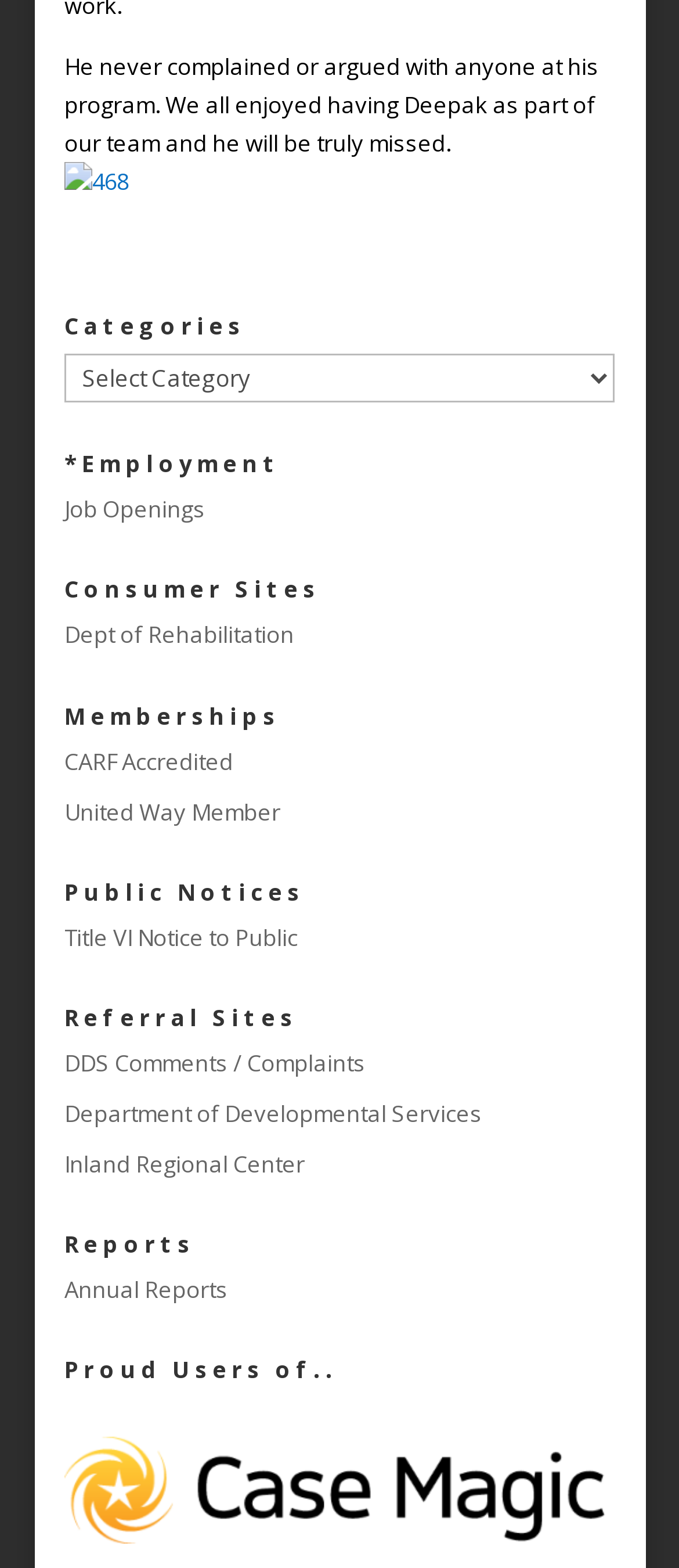Identify the bounding box coordinates for the element you need to click to achieve the following task: "Read the Title VI Notice to Public". The coordinates must be four float values ranging from 0 to 1, formatted as [left, top, right, bottom].

[0.095, 0.588, 0.439, 0.608]